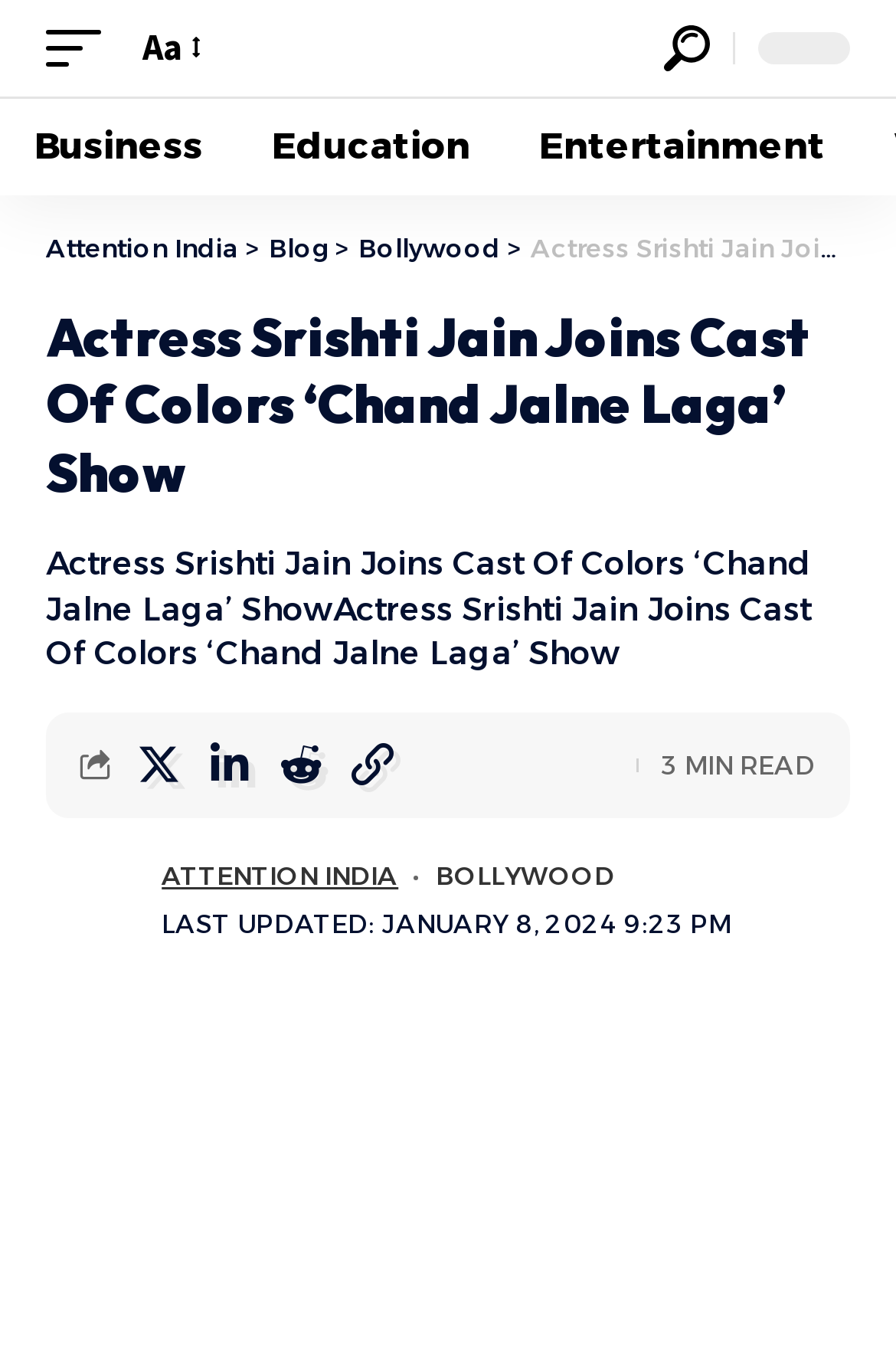Using the elements shown in the image, answer the question comprehensively: What is the name of the TV show mentioned in the article?

I found the name of the TV show by reading the heading of the article, which states 'Actress Srishti Jain Joins Cast Of Colors ‘Chand Jalne Laga’ Show'.